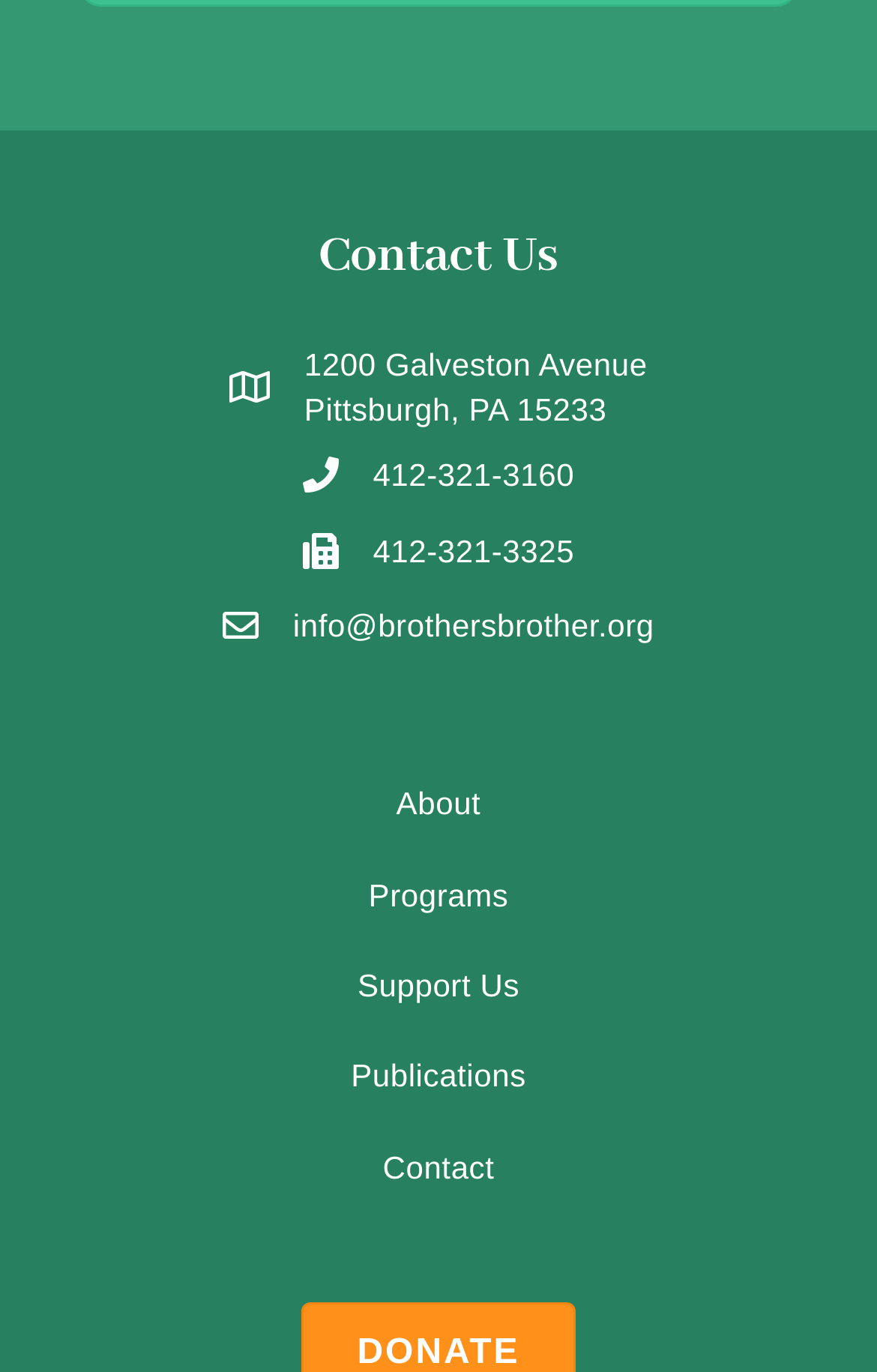Find the bounding box coordinates corresponding to the UI element with the description: "1200 Galveston AvenuePittsburgh, PA 15233". The coordinates should be formatted as [left, top, right, bottom], with values as floats between 0 and 1.

[0.347, 0.248, 0.738, 0.315]